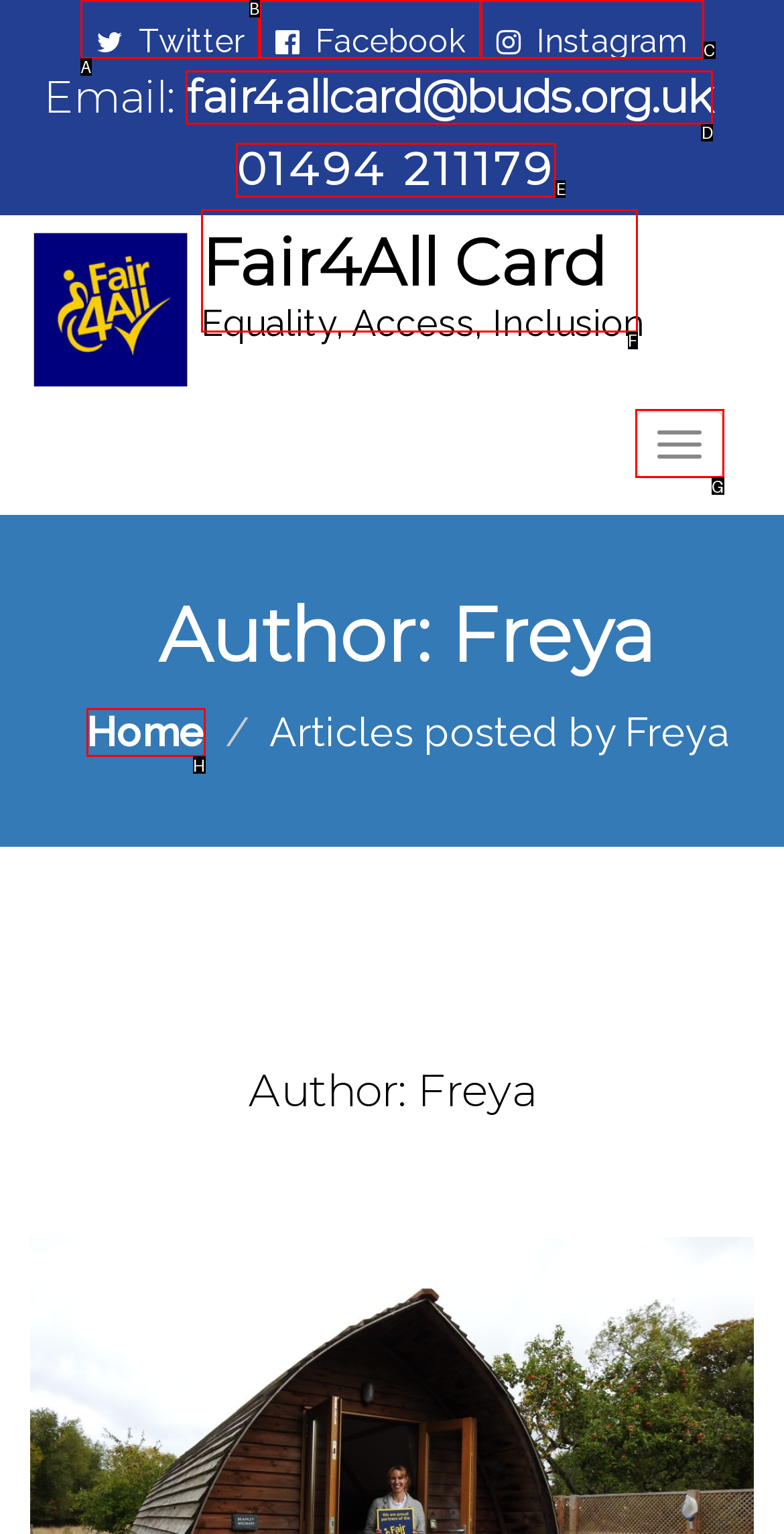Select the letter of the element you need to click to complete this task: Send an email
Answer using the letter from the specified choices.

D